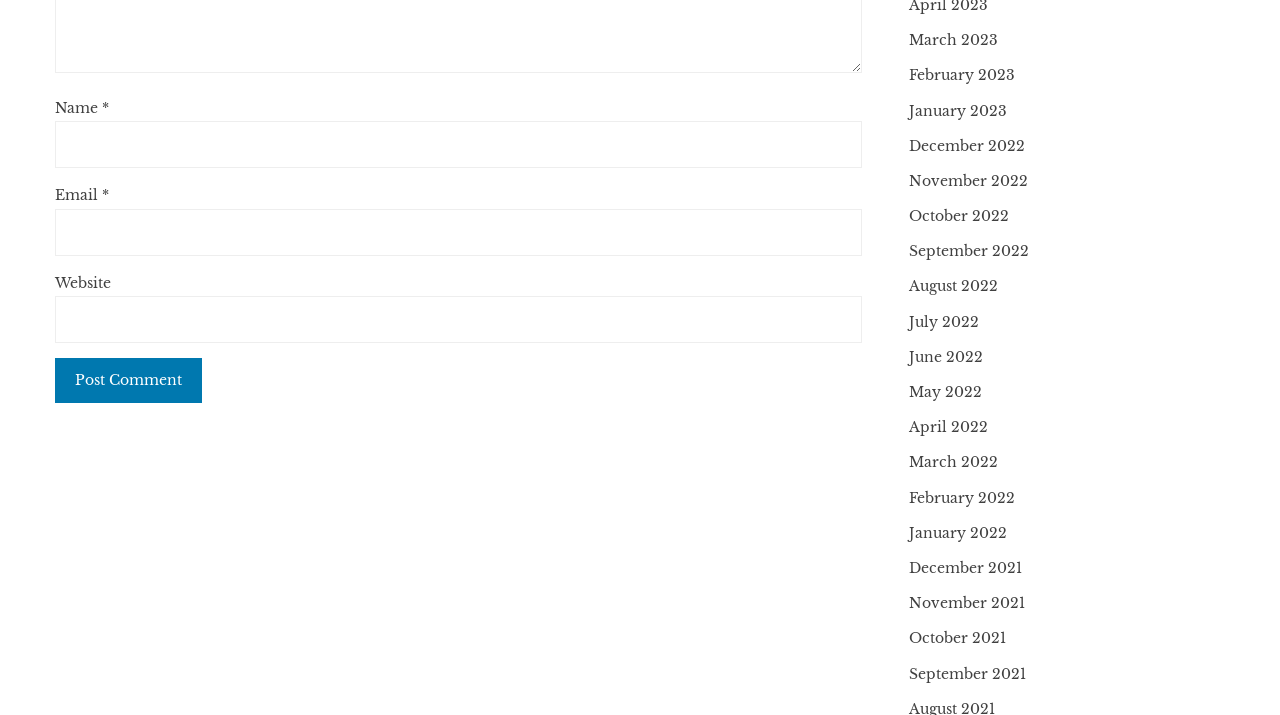What is the function of the 'Post Comment' button?
Look at the image and provide a detailed response to the question.

The 'Post Comment' button is likely used to submit a comment or post to the website. The presence of the button suggests that the user has entered the required information, such as their name and email, and is ready to submit their comment.